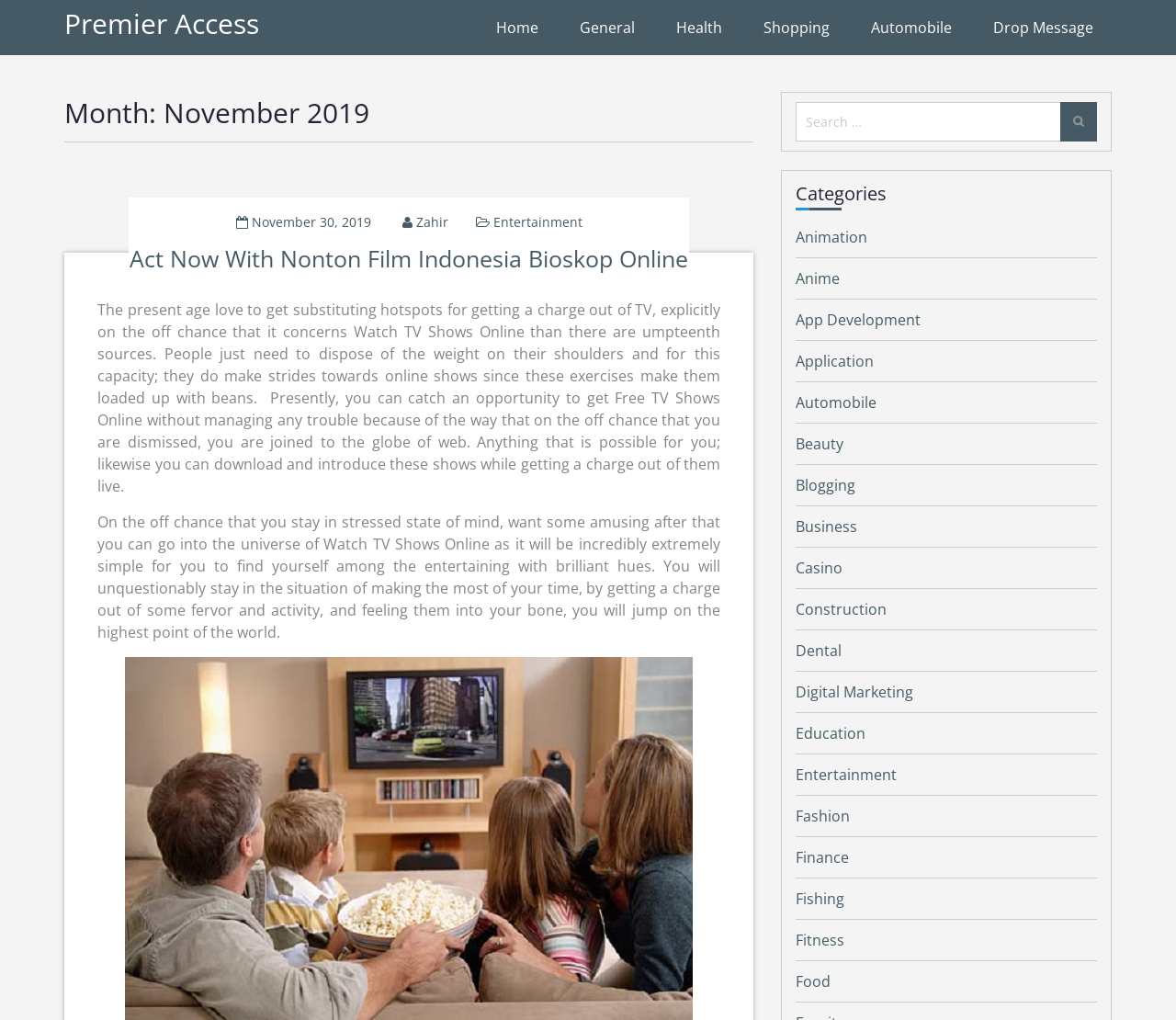Highlight the bounding box coordinates of the element that should be clicked to carry out the following instruction: "Click on Act Now With Nonton Film Indonesia Bioskop Online". The coordinates must be given as four float numbers ranging from 0 to 1, i.e., [left, top, right, bottom].

[0.11, 0.237, 0.585, 0.268]